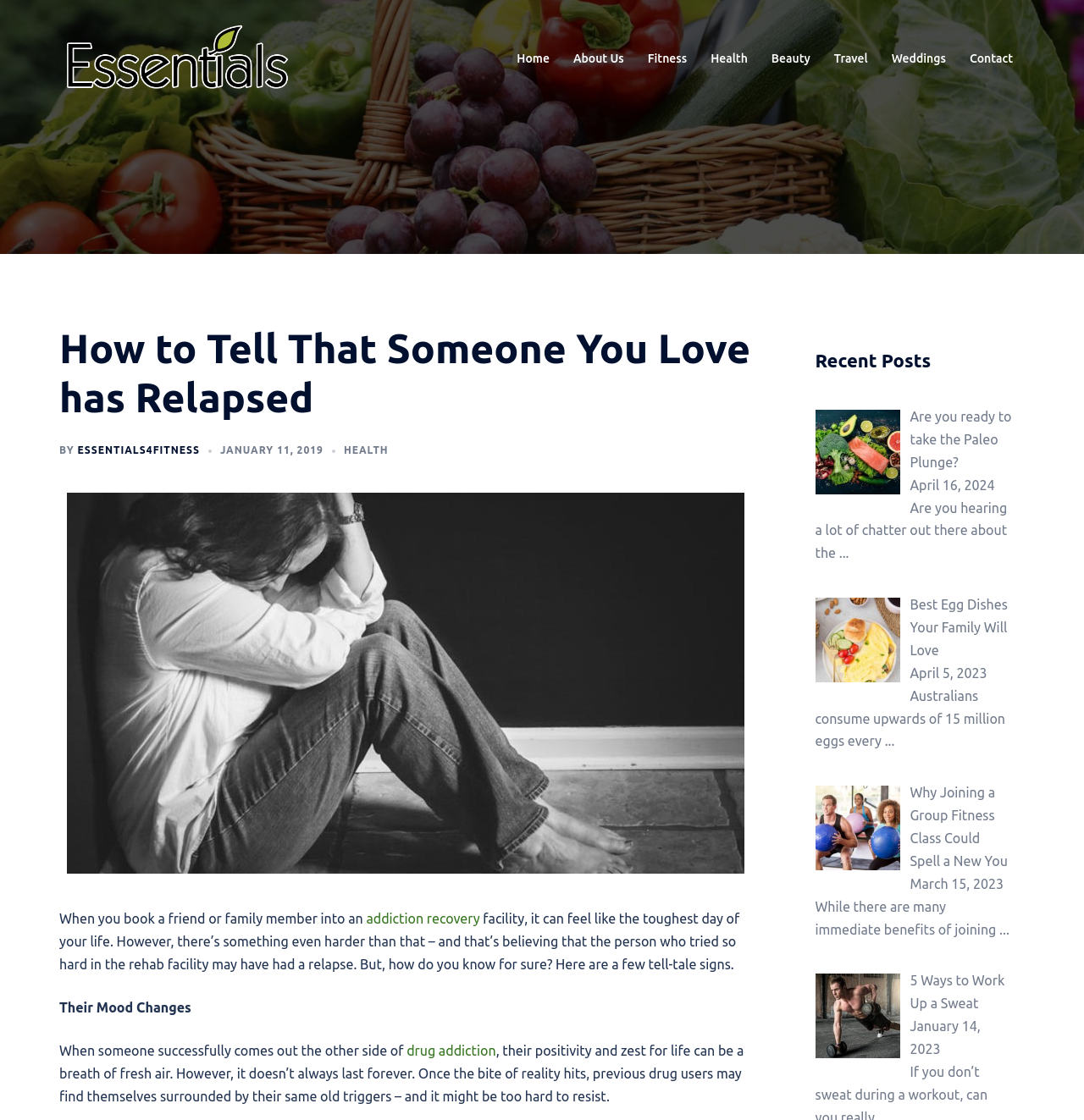Please provide a detailed answer to the question below by examining the image:
What is the topic of the main article?

The main article is about how to tell if someone you love has relapsed, which is indicated by the heading 'How to Tell That Someone You Love has Relapsed' and the content of the article.